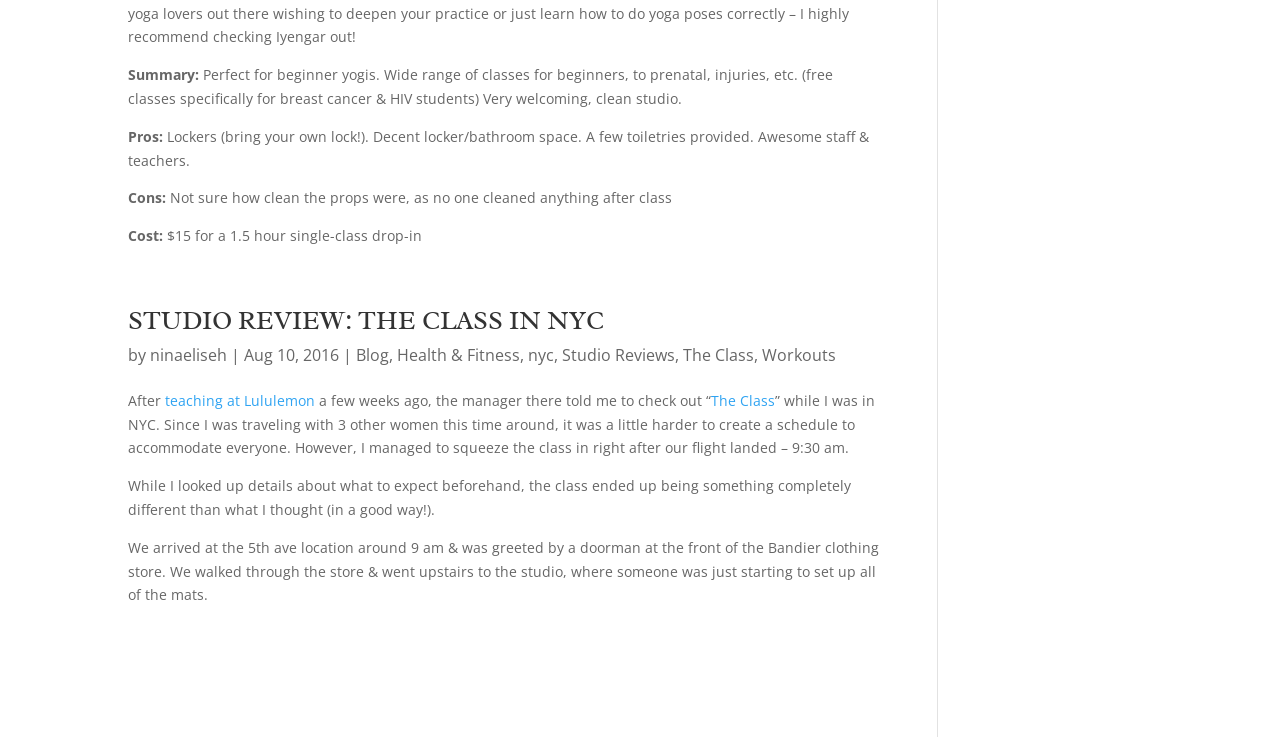Please give a concise answer to this question using a single word or phrase: 
What is the name of the yoga studio being reviewed?

The Class